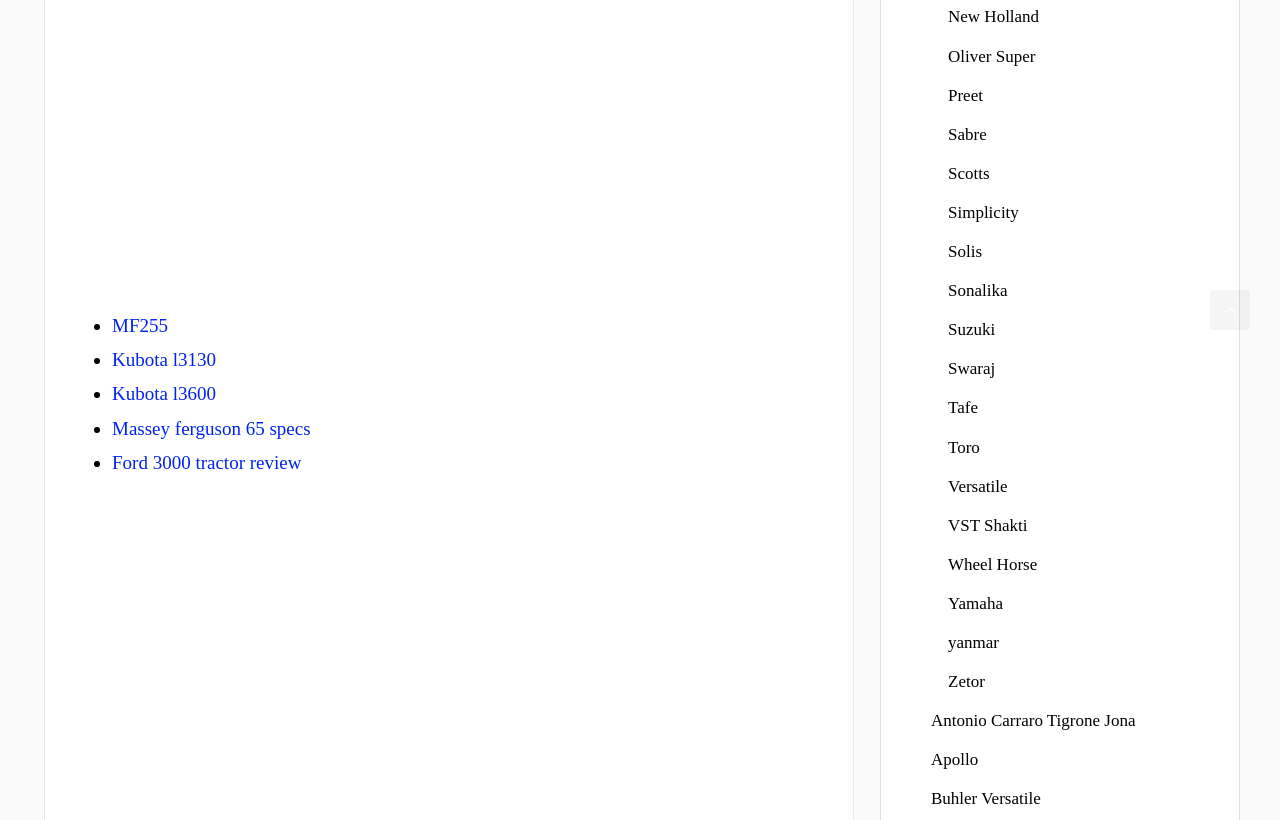Locate the bounding box coordinates of the region to be clicked to comply with the following instruction: "Visit Kubota l3130". The coordinates must be four float numbers between 0 and 1, in the form [left, top, right, bottom].

[0.088, 0.426, 0.169, 0.452]